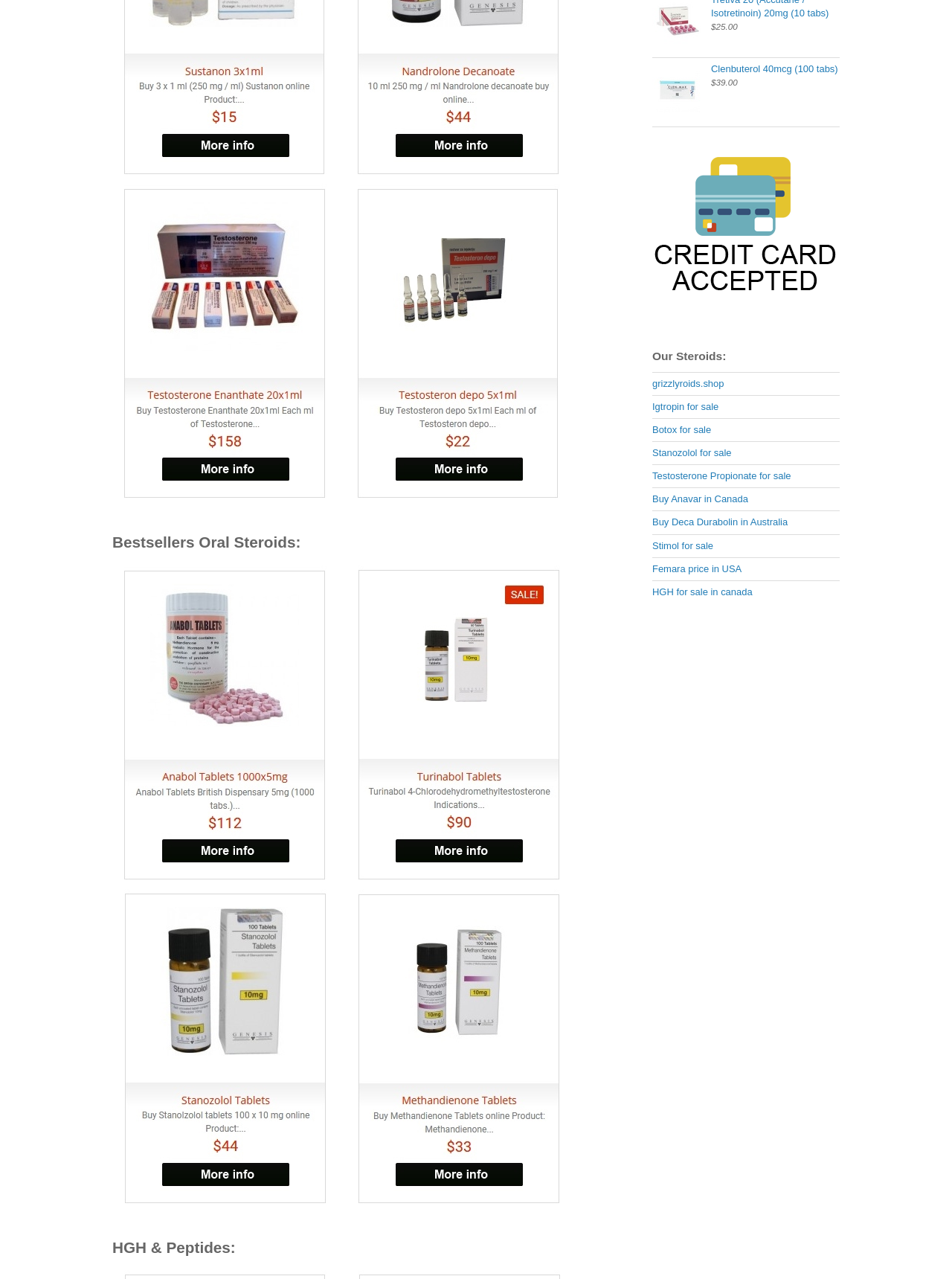Using the provided element description "Stimol for sale", determine the bounding box coordinates of the UI element.

[0.685, 0.422, 0.749, 0.431]